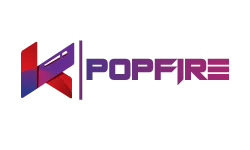Analyze the image and give a detailed response to the question:
What is the font style of the word 'POPFIRE'?

The caption describes the word 'POPFIRE' as being in a modern, bold font, which indicates that the font style is modern and bold.